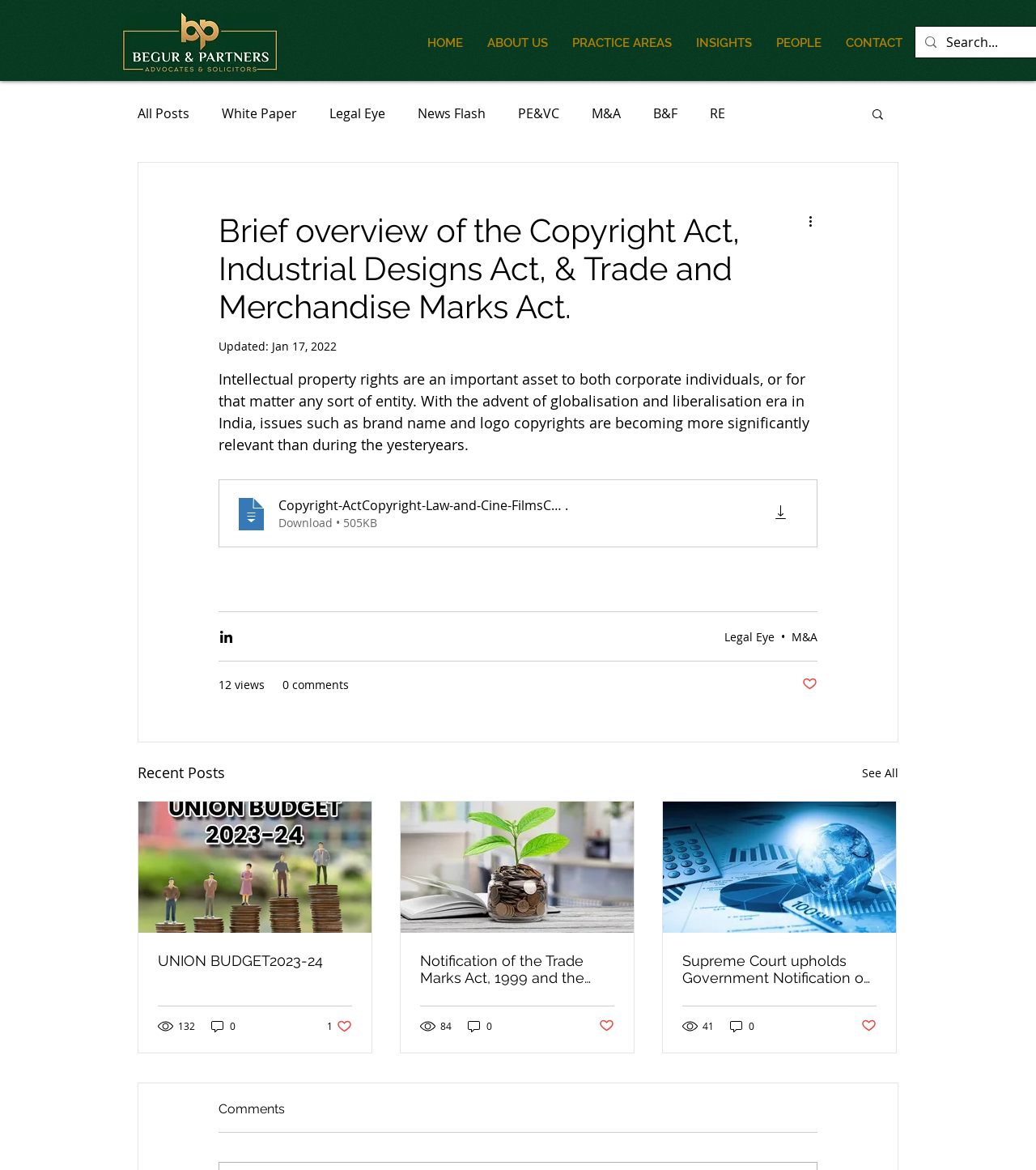What is the main topic of the webpage?
Answer the question with as much detail as you can, using the image as a reference.

The webpage is about intellectual property rights, which is evident from the brief overview of the Copyright Act, Industrial Designs Act, and Trade and Merchandise Marks Act on the webpage.